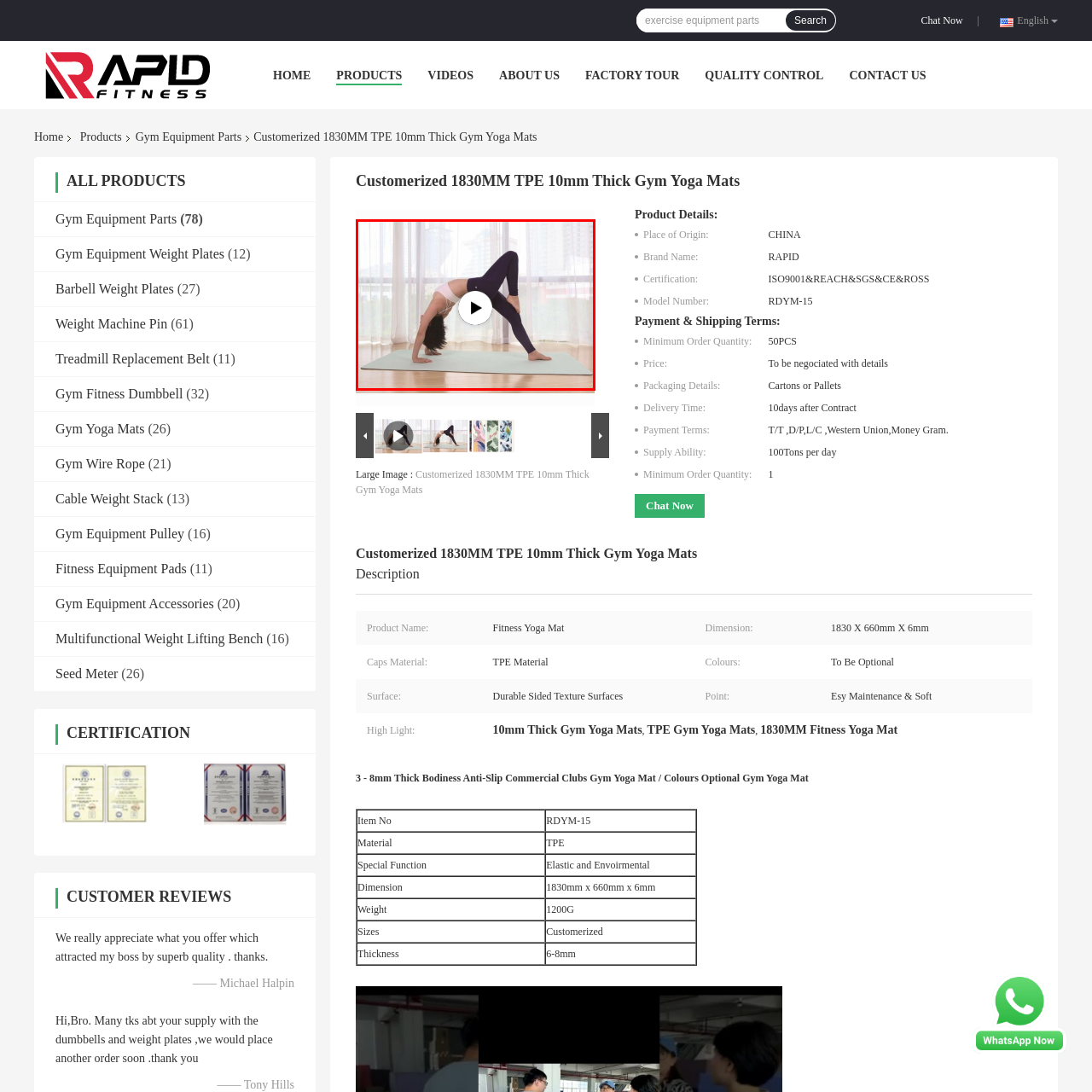Are there any windows in the room?
Examine the image highlighted by the red bounding box and answer briefly with one word or a short phrase.

Yes